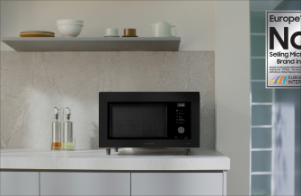Explain in detail what you see in the image.

The image showcases a sleek and modern Samsung microwave, which is prominently displayed on a clean, minimalist kitchen countertop. The microwave features a contemporary design with a black exterior and a user-friendly interface, showcasing various buttons along the side for easy operation. Above the microwave, there is a shelf with a simple arrangement of white dishes, adding to the uncluttered aesthetic of the kitchen space.

To the right, there is a promotional sign indicating that Samsung is the number one selling microwave brand in Europe, emphasizing the brand’s dominance and consumer preference in the market. This eye-catching detail highlights the blend of style and functionality that Samsung appliances are known for, making this microwave not just a kitchen necessity but also a design centerpiece for modern homes.